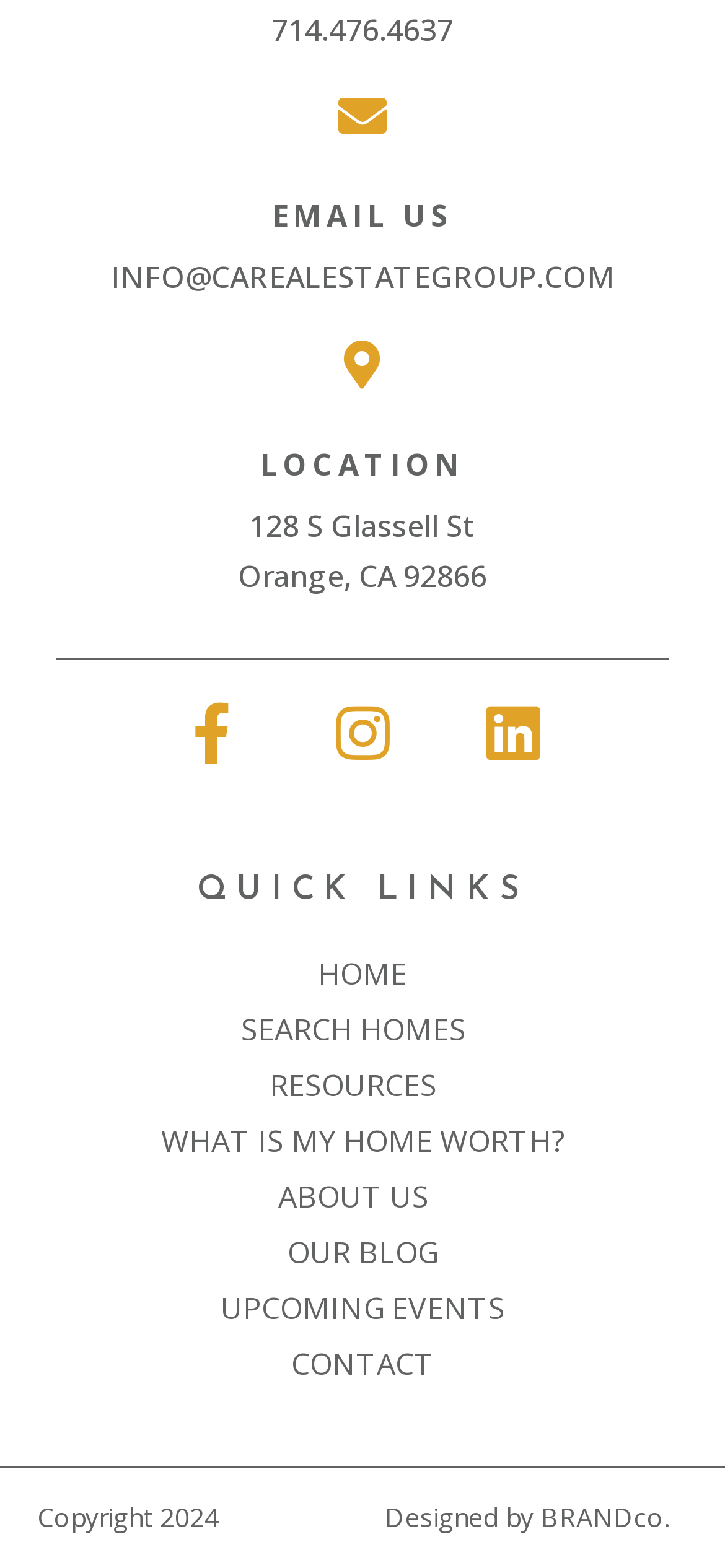From the webpage screenshot, predict the bounding box of the UI element that matches this description: "Upcoming Events".

[0.051, 0.817, 0.949, 0.852]